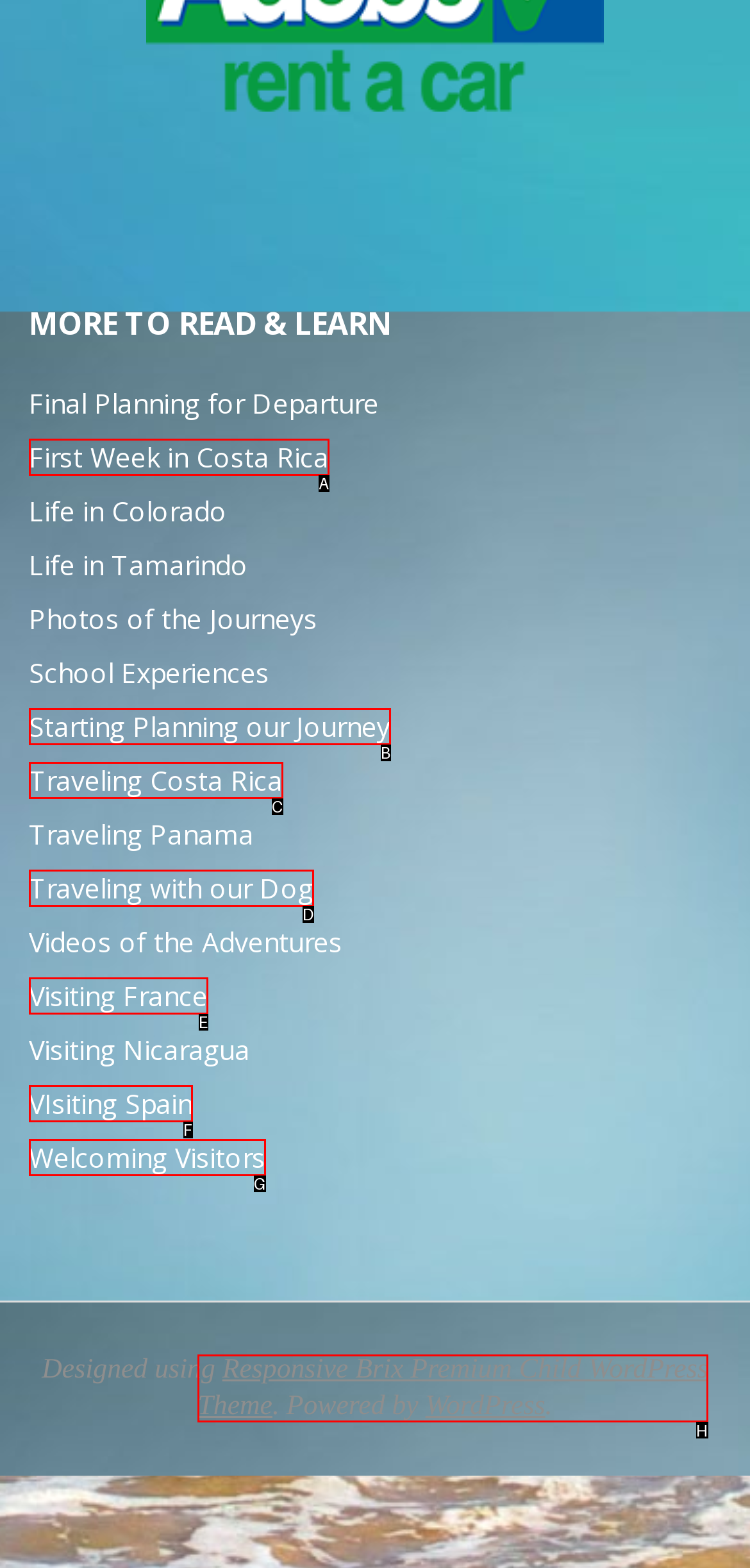Tell me which one HTML element I should click to complete this task: Visit the Responsive Brix Premium Child WordPress Theme website Answer with the option's letter from the given choices directly.

H